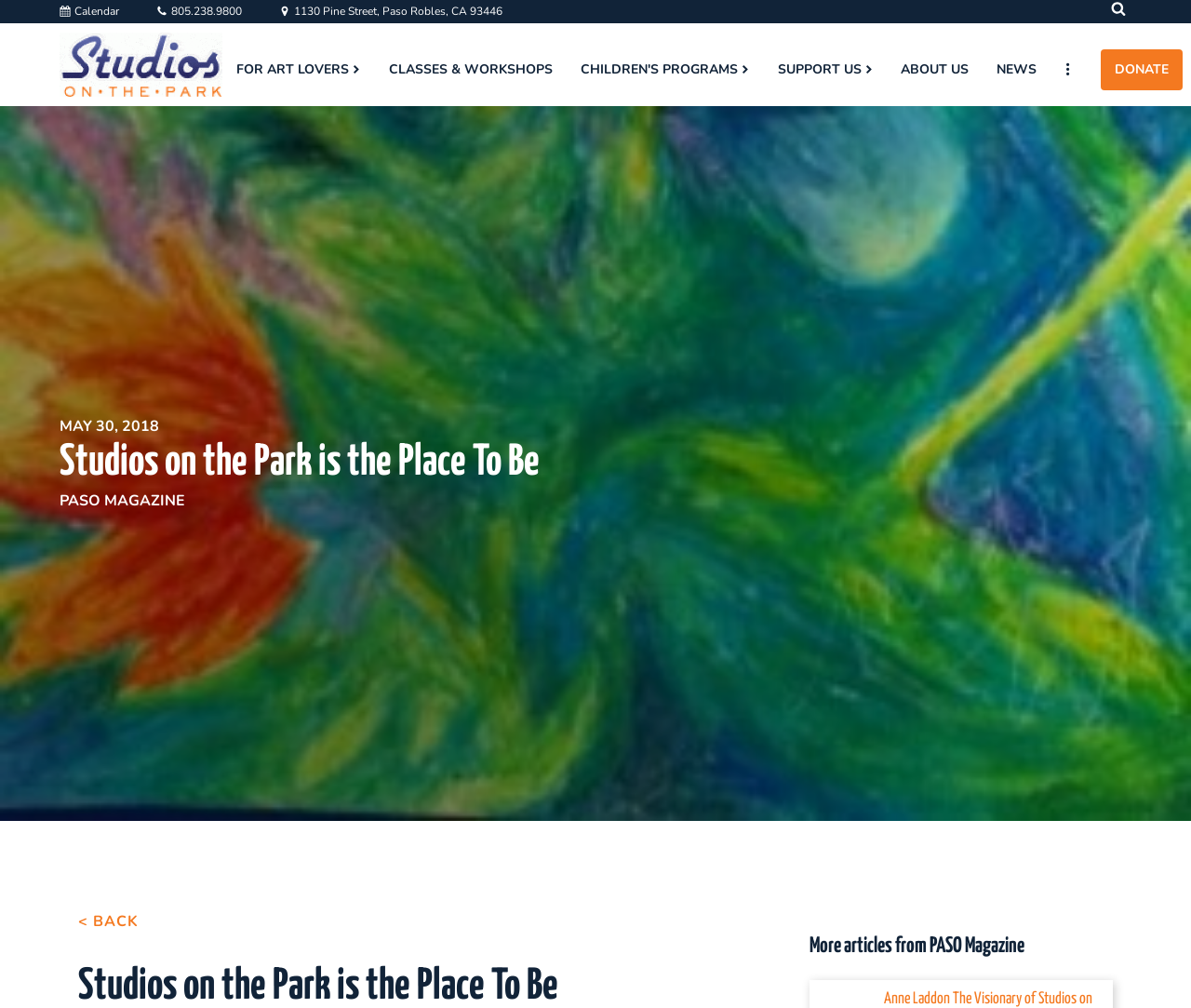Determine the bounding box coordinates of the area to click in order to meet this instruction: "Read more articles".

[0.68, 0.928, 0.86, 0.95]